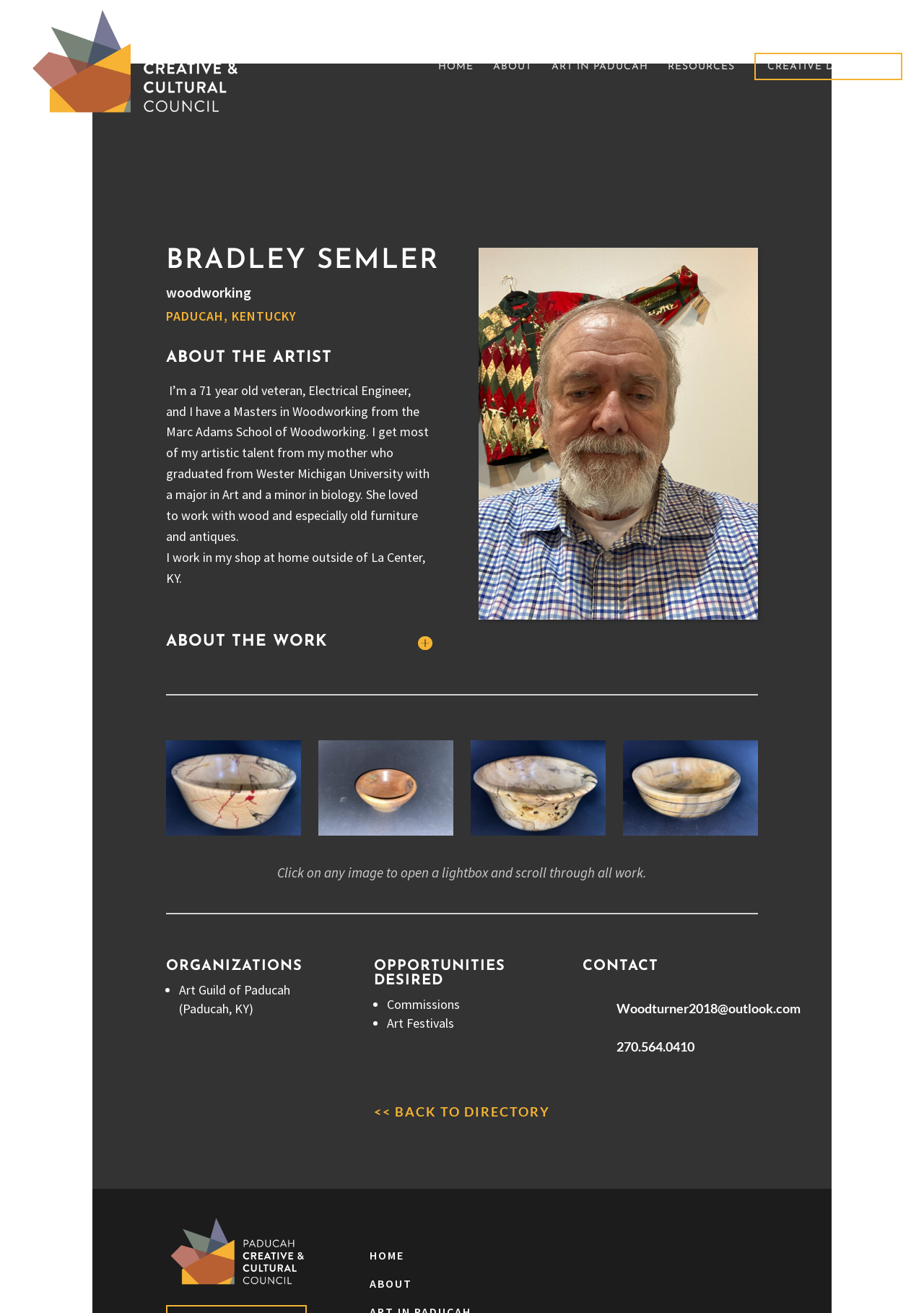What is the artist's contact email?
Please provide a single word or phrase as your answer based on the image.

Woodturner2018@outlook.com